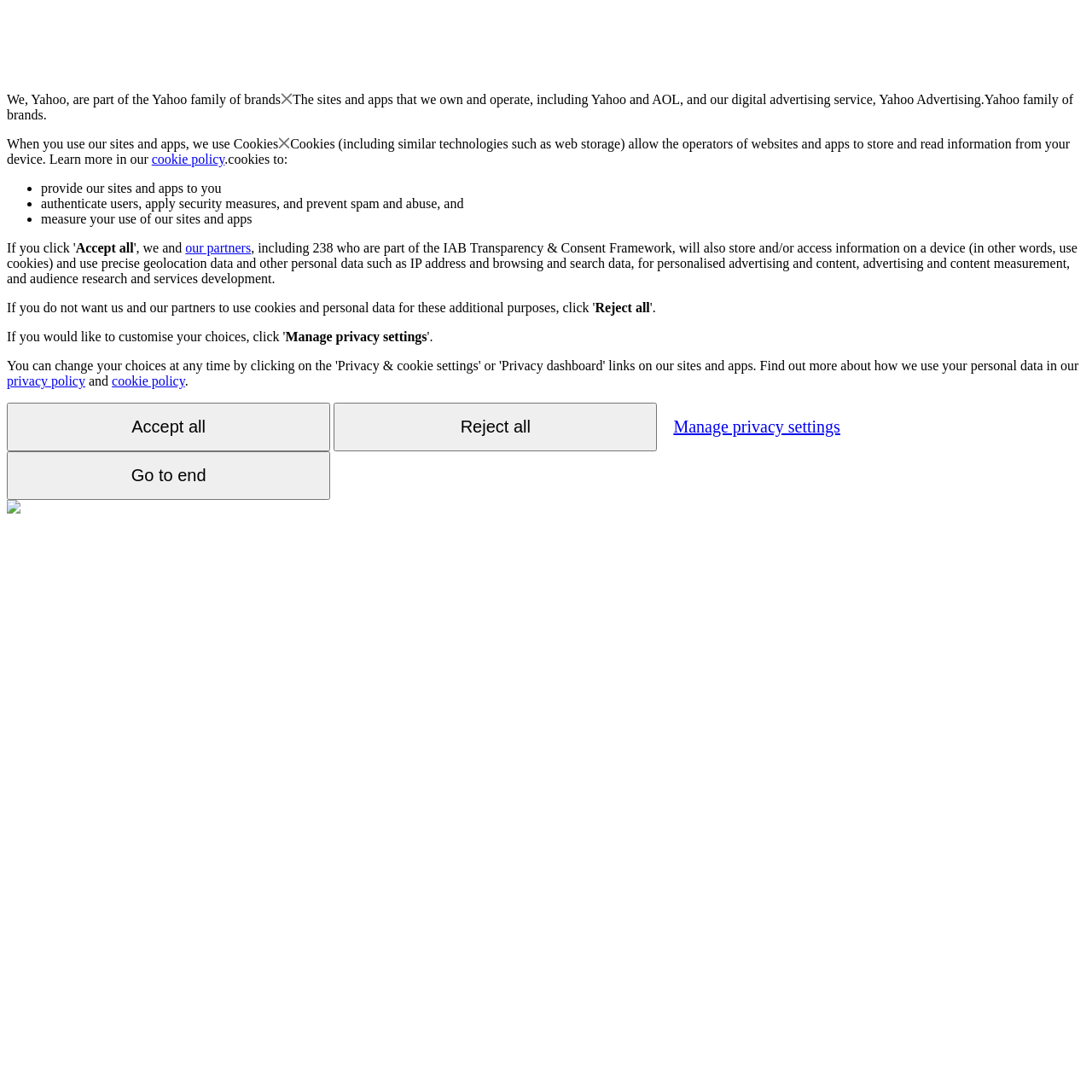What is the purpose of using cookies?
Look at the screenshot and give a one-word or phrase answer.

Personalized advertising